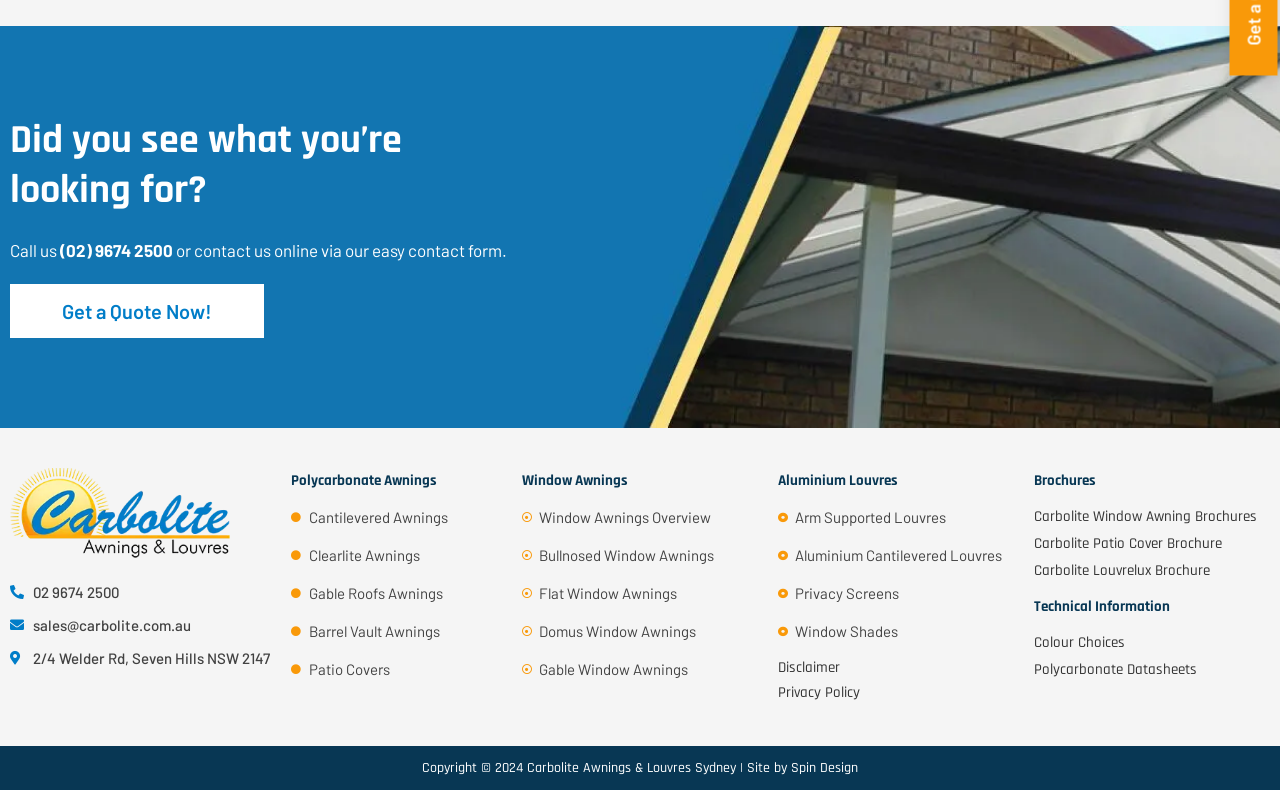Given the webpage screenshot and the description, determine the bounding box coordinates (top-left x, top-left y, bottom-right x, bottom-right y) that define the location of the UI element matching this description: Gable Window Awnings

[0.407, 0.829, 0.592, 0.864]